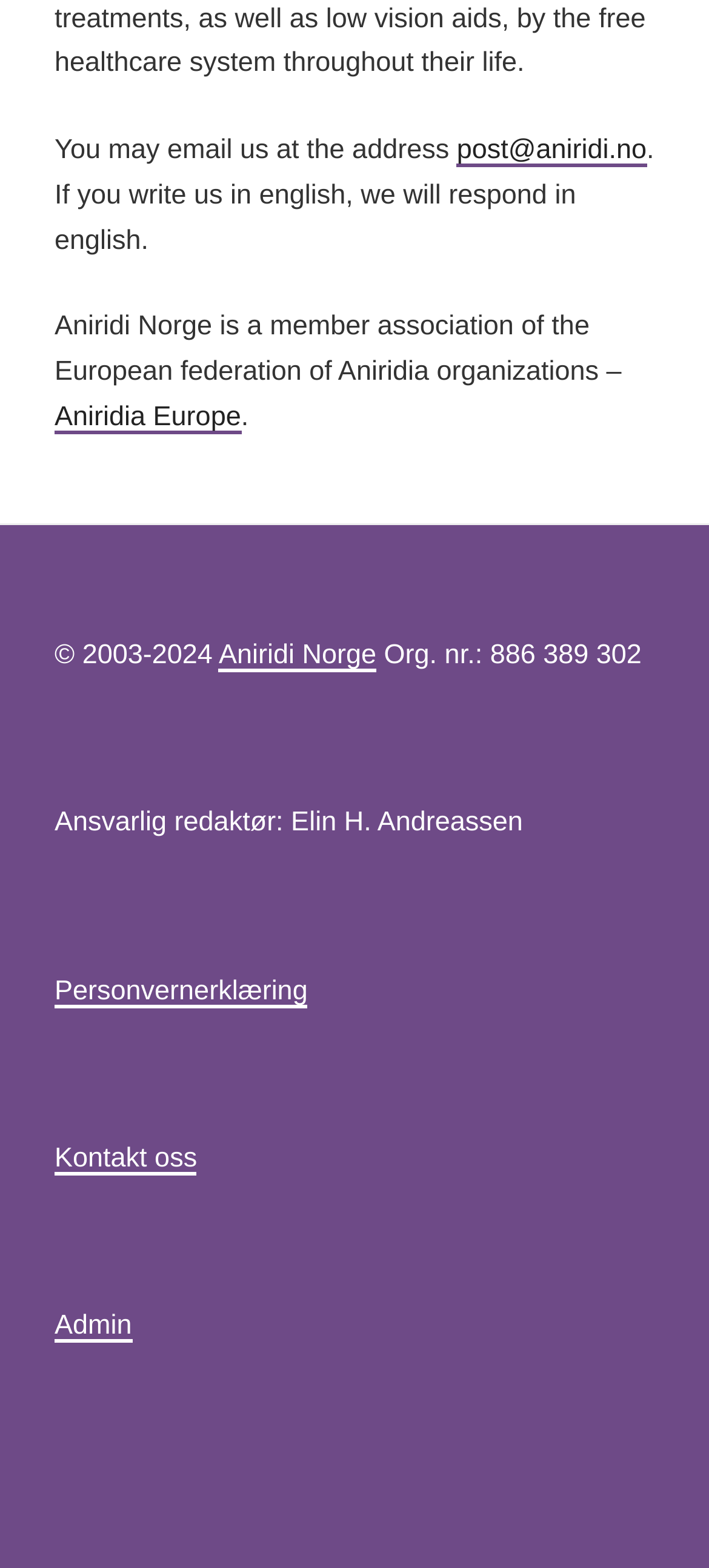Respond to the following question with a brief word or phrase:
How many links are there in the side menu?

5